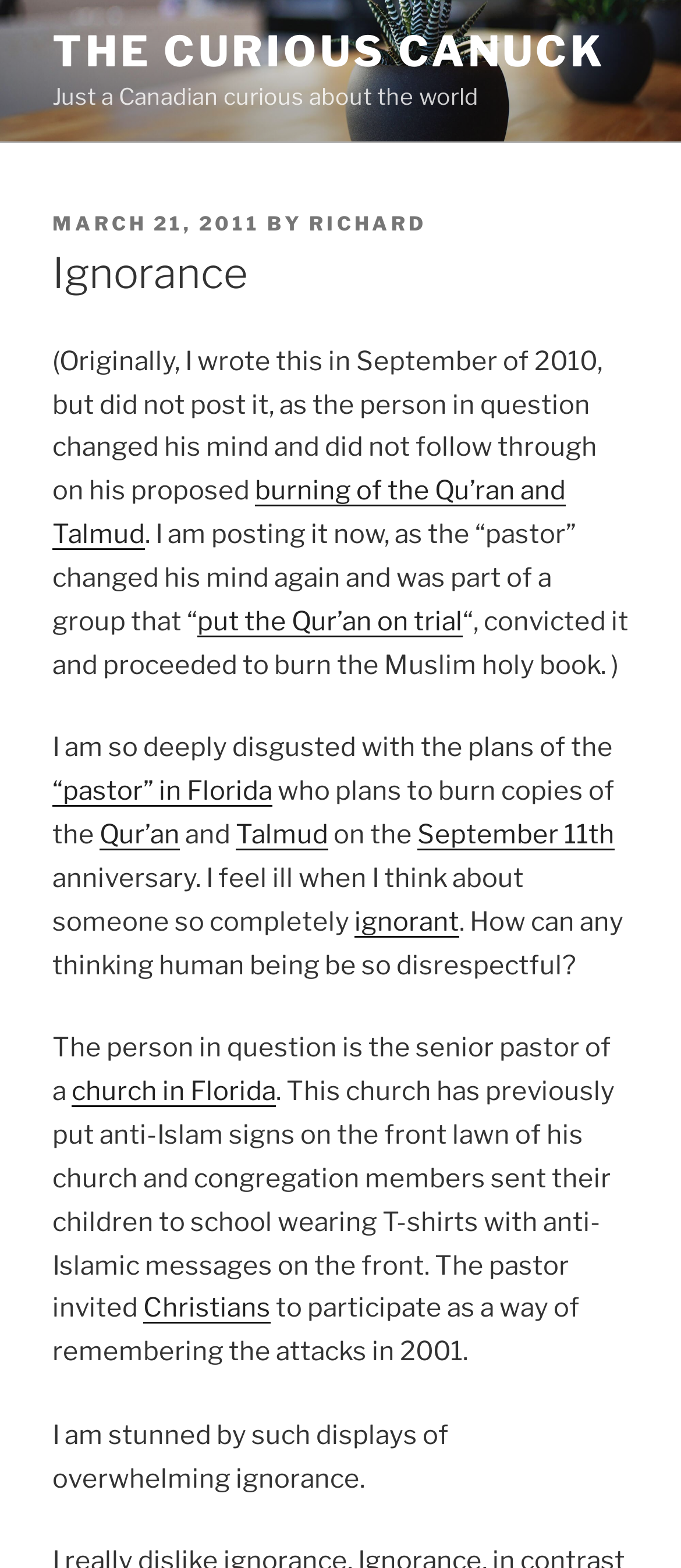Where is the pastor's church located?
Using the image, provide a detailed and thorough answer to the question.

The location of the pastor's church can be found by reading the article's content. The church is located in Florida, as mentioned in the sentence 'The person in question is the senior pastor of a church in Florida'.